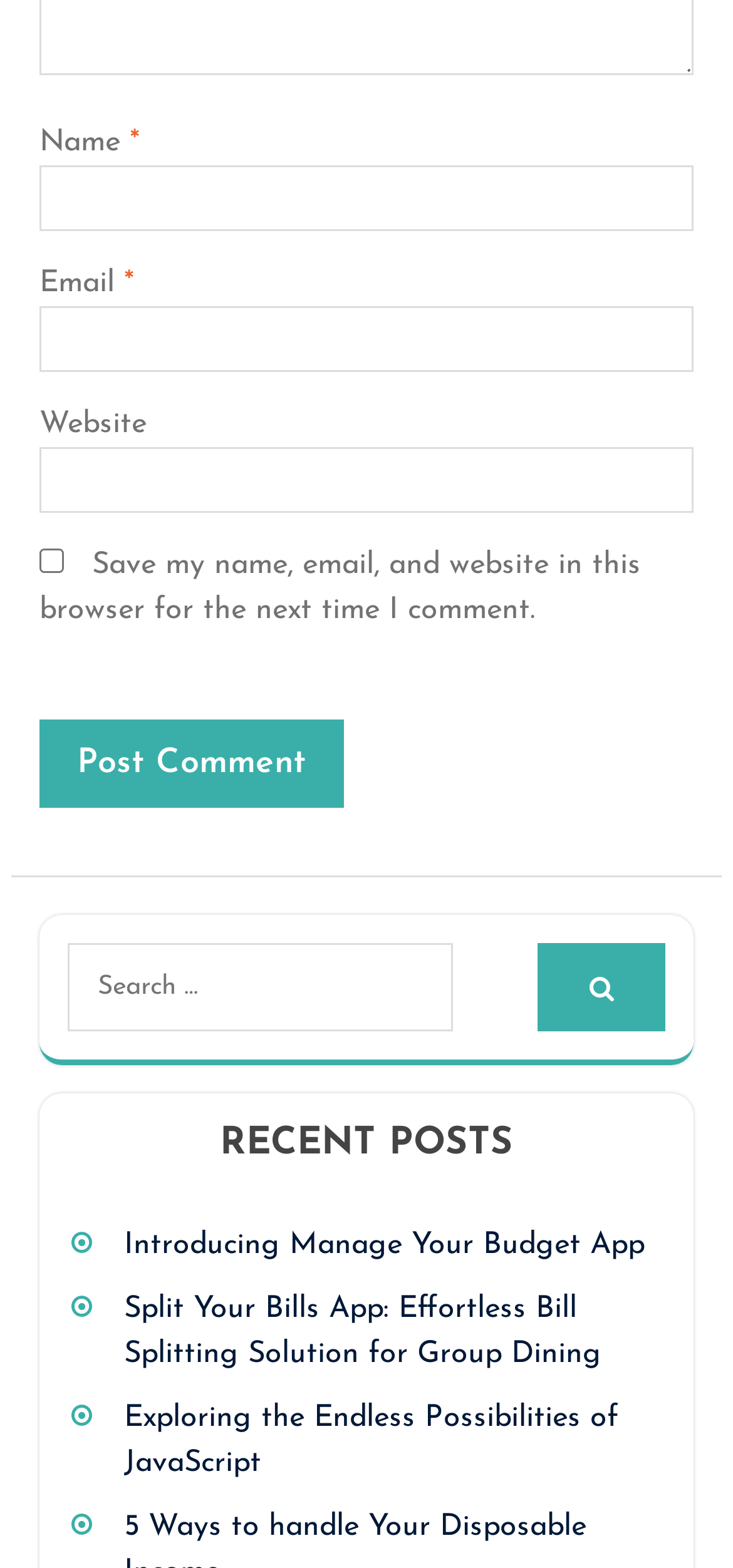How many recent posts are listed?
Using the information from the image, answer the question thoroughly.

I counted the number of link elements under the 'RECENT POSTS' heading, which are 'Introducing Manage Your Budget App', 'Split Your Bills App: Effortless Bill Splitting Solution for Group Dining', and 'Exploring the Endless Possibilities of JavaScript'. Therefore, there are 3 recent posts listed.